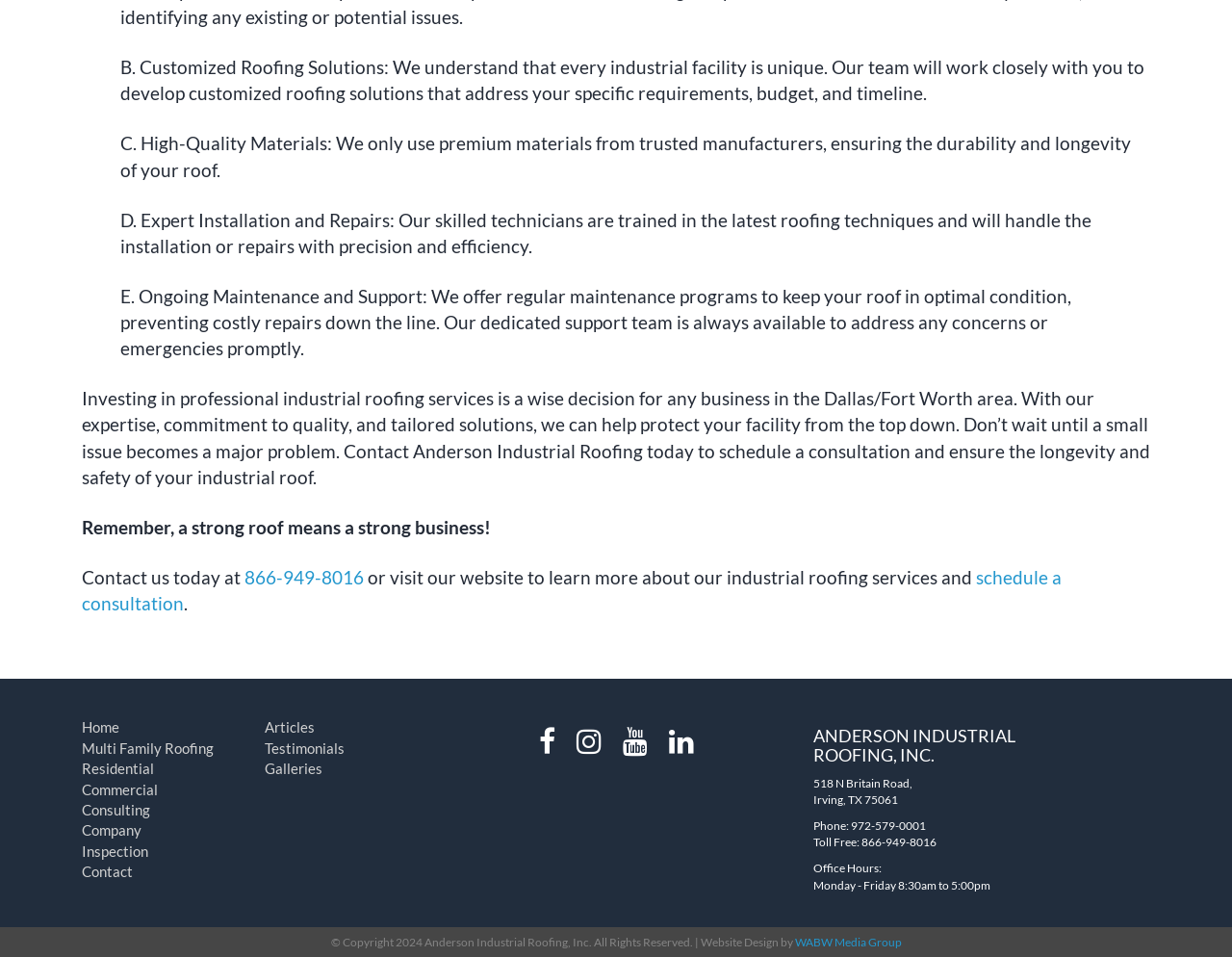How can I schedule a consultation with the company?
Answer with a single word or short phrase according to what you see in the image.

By clicking the 'schedule a consultation' link